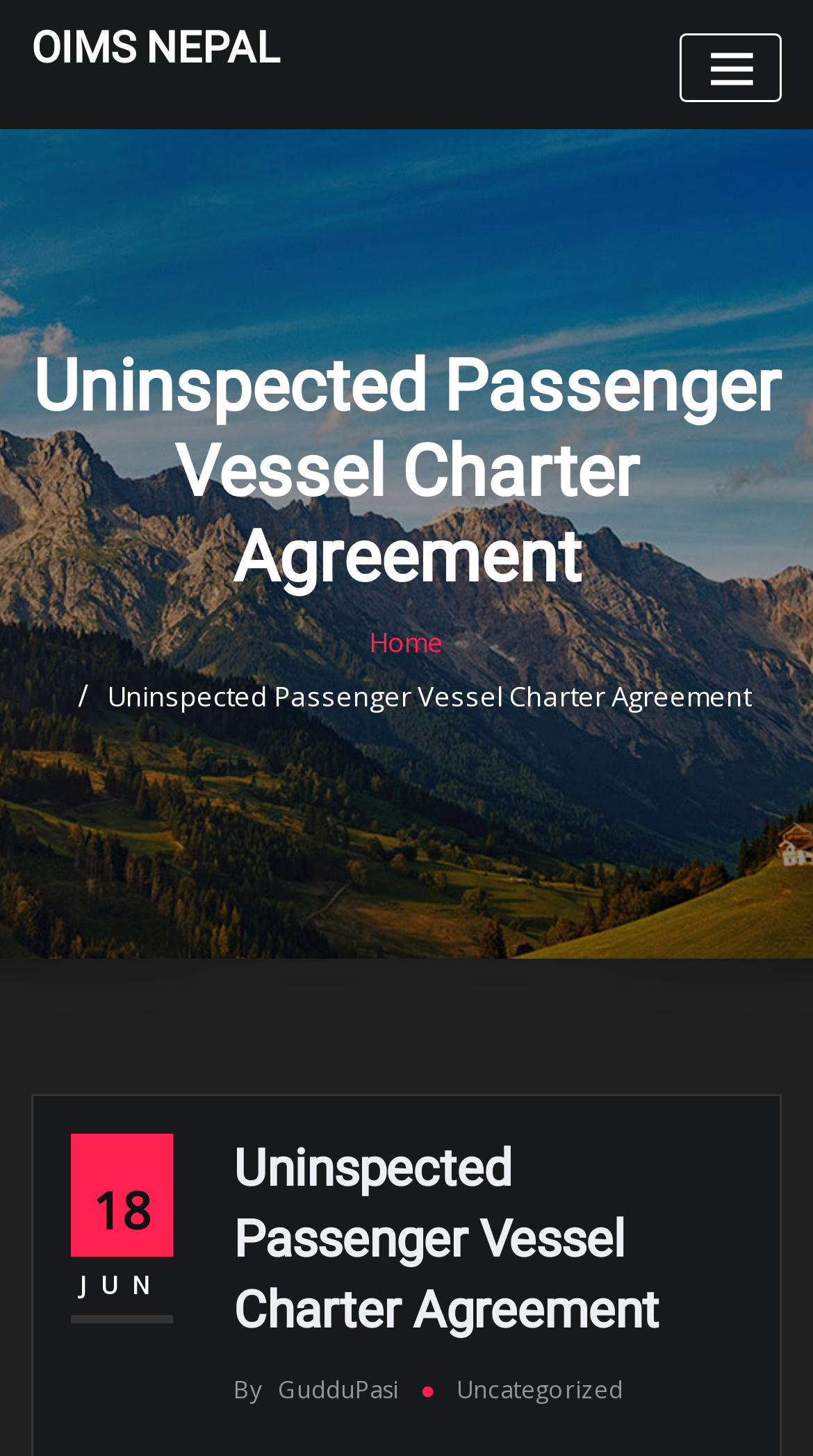What is the name of the charter agreement?
Provide a short answer using one word or a brief phrase based on the image.

Uninspected Passenger Vessel Charter Agreement